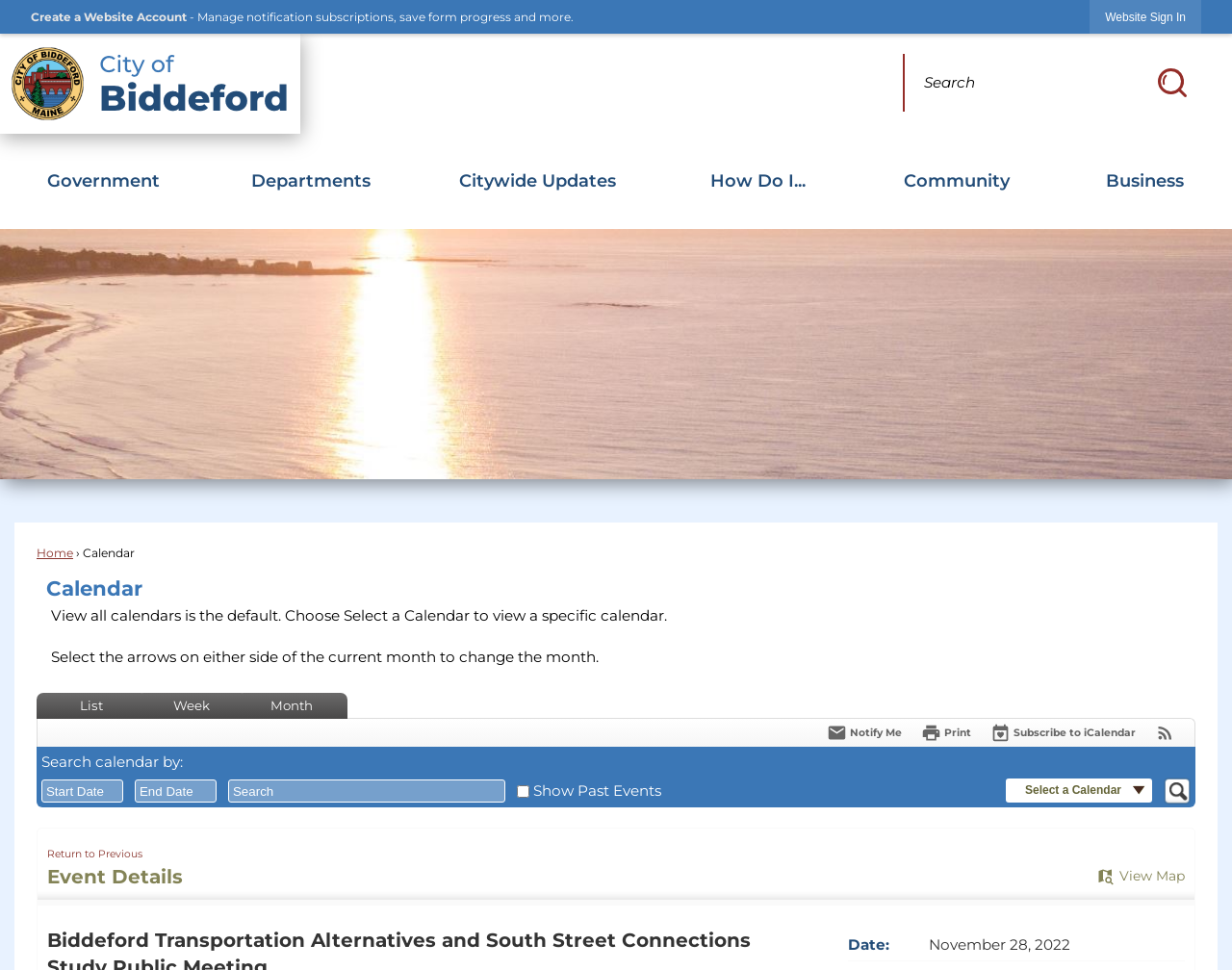How many links are available in the 'Search calendar by' section?
Kindly answer the question with as much detail as you can.

The 'Search calendar by' section contains two comboboxes, 'Start Date' and 'End Date', each with a link to select a date, so there are two links available in this section.